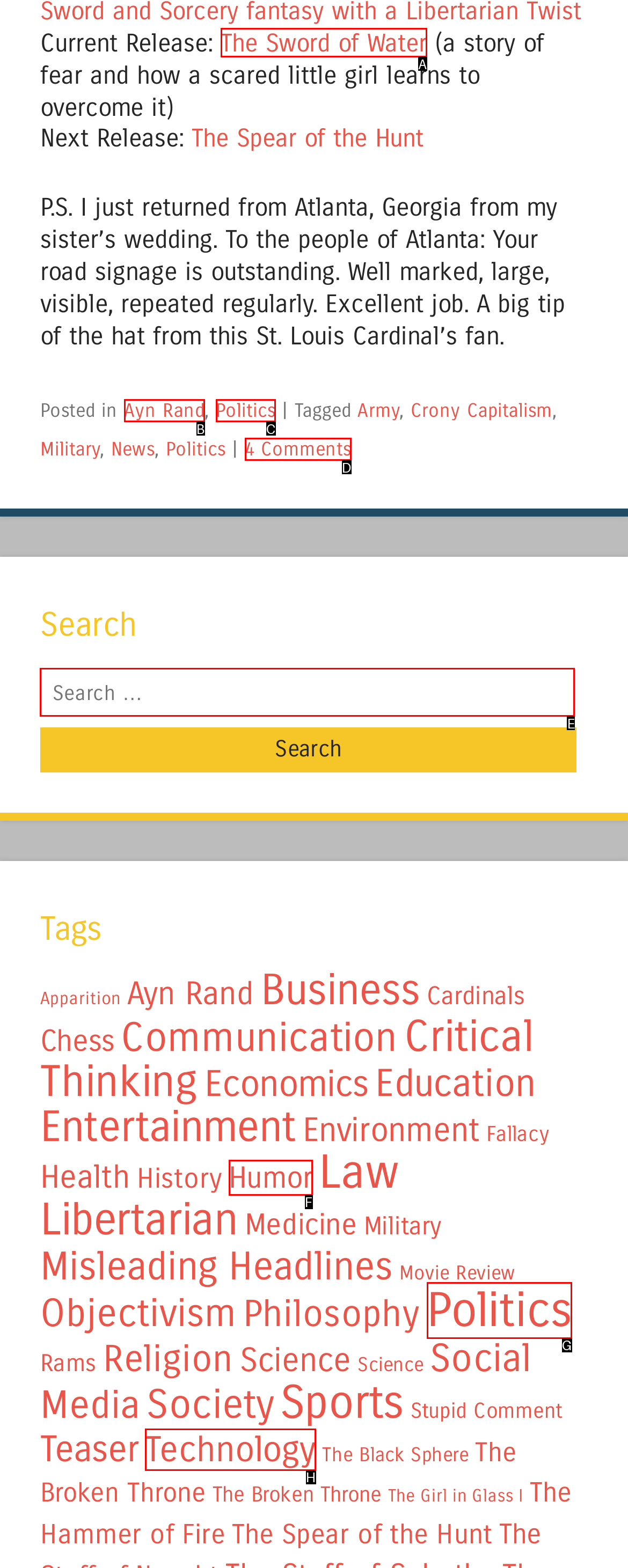Select the appropriate HTML element to click on to finish the task: Search for something.
Answer with the letter corresponding to the selected option.

E